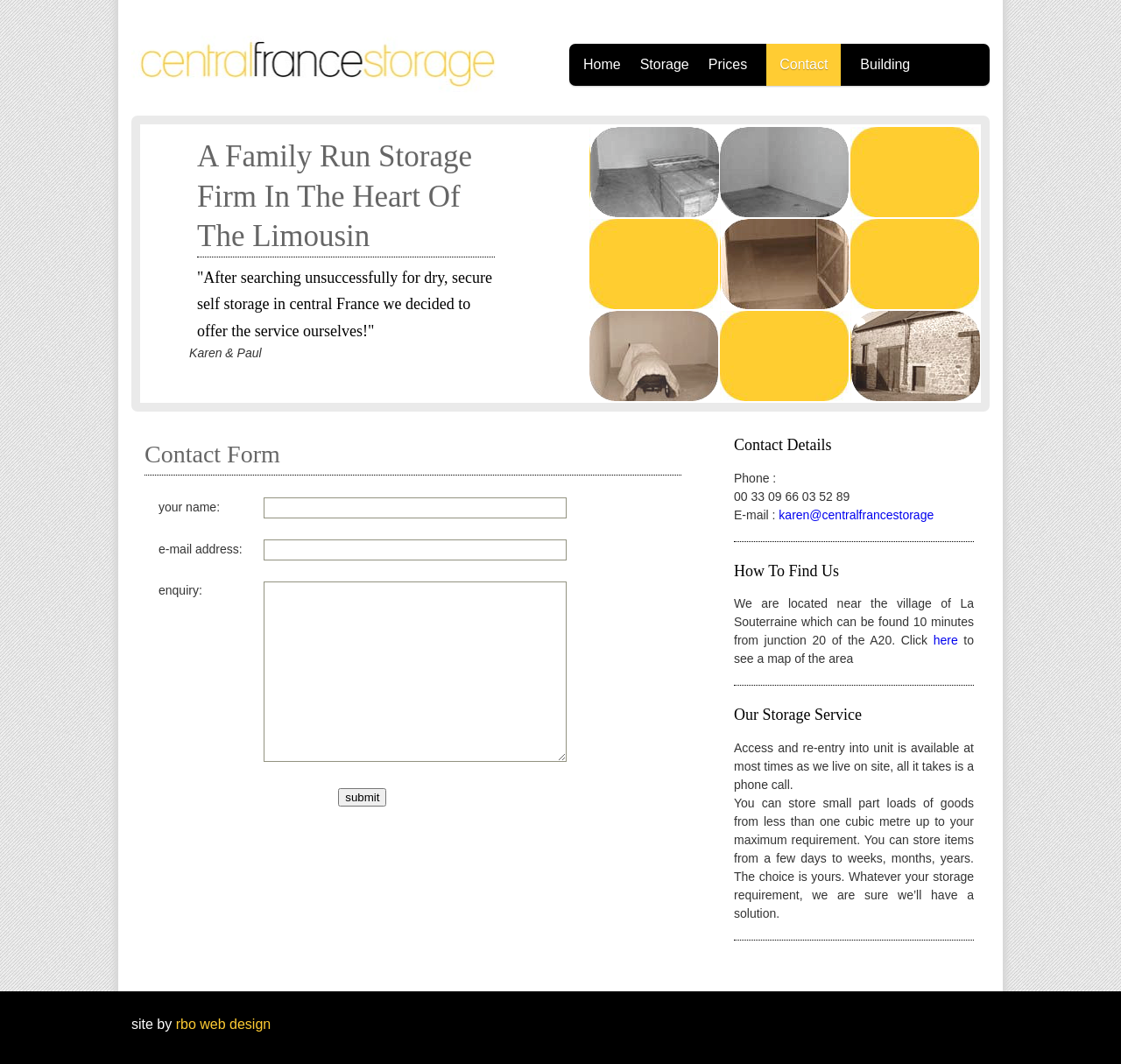Examine the screenshot and answer the question in as much detail as possible: What is the advantage of storing goods with this firm?

The advantage of storing goods with this firm is that access and re-entry into the unit are available at most times, as the owners live on site. This is mentioned in the article section at the bottom of the webpage, which states that all it takes is a phone call to access your stored goods.